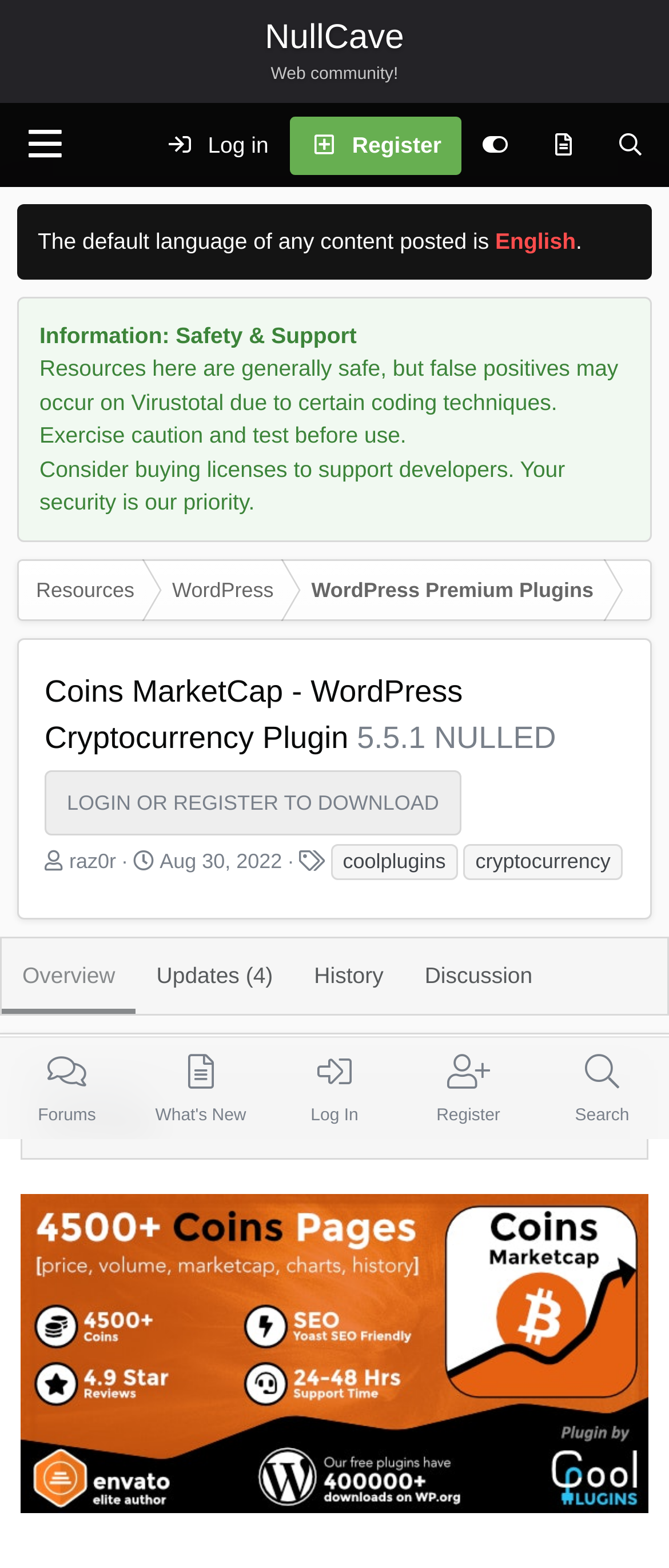Please determine the main heading text of this webpage.

Coins MarketCap - WordPress Cryptocurrency Plugin 5.5.1 NULLED